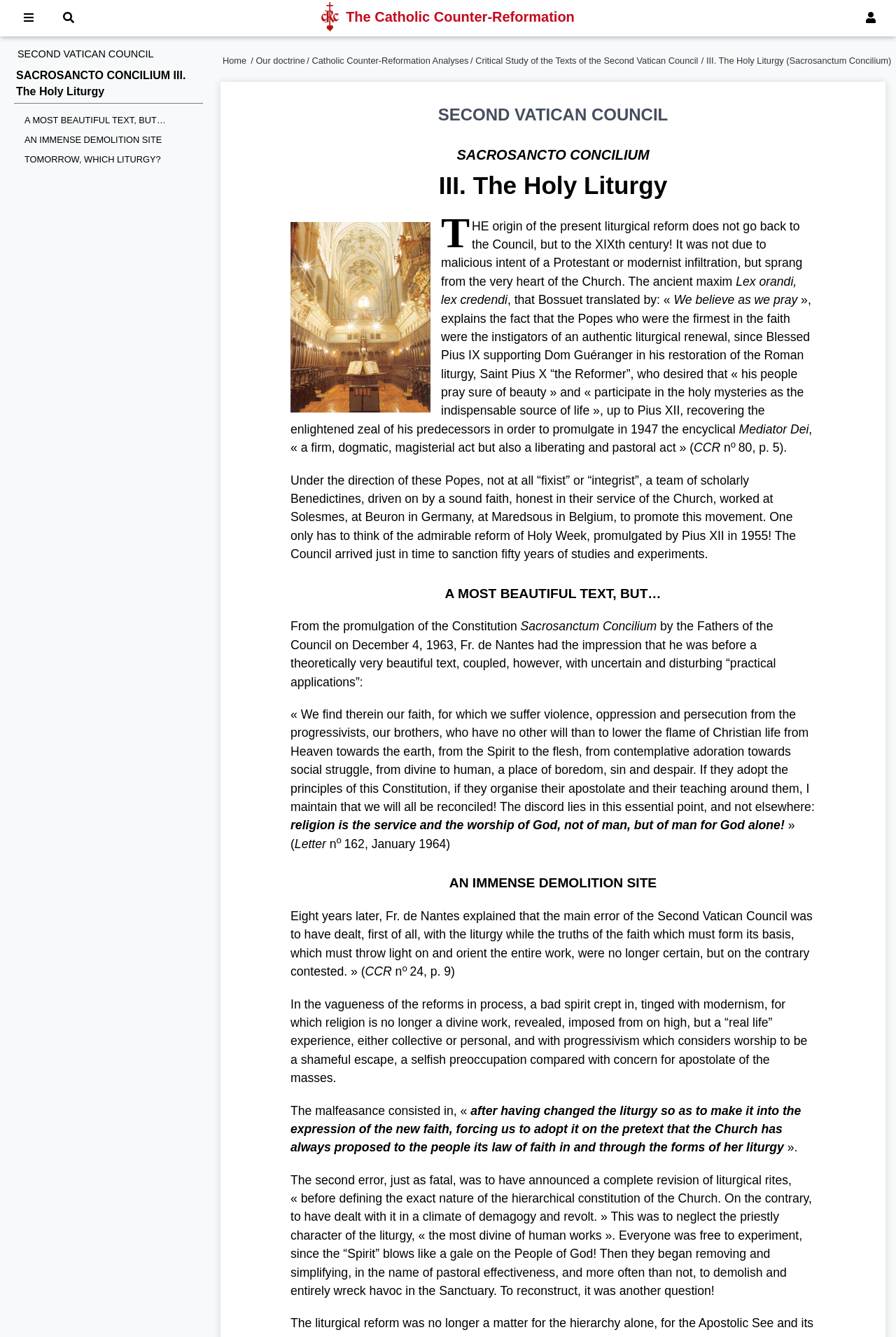Identify the bounding box coordinates of the specific part of the webpage to click to complete this instruction: "Click the 'Critical Study of the Texts of the Second Vatican Council' link".

[0.531, 0.041, 0.779, 0.049]